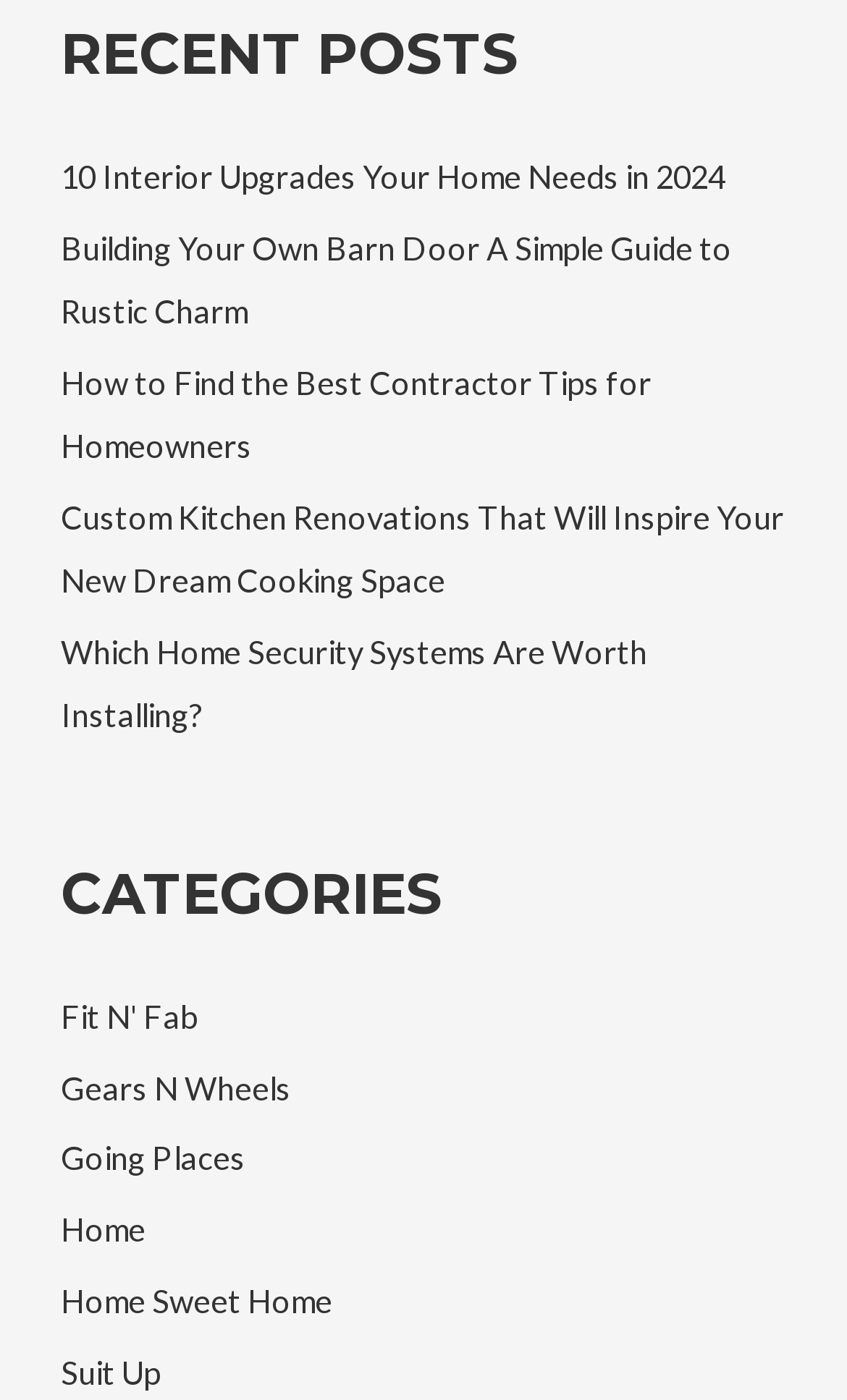What is the title of the first recent post?
Please look at the screenshot and answer in one word or a short phrase.

10 Interior Upgrades Your Home Needs in 2024